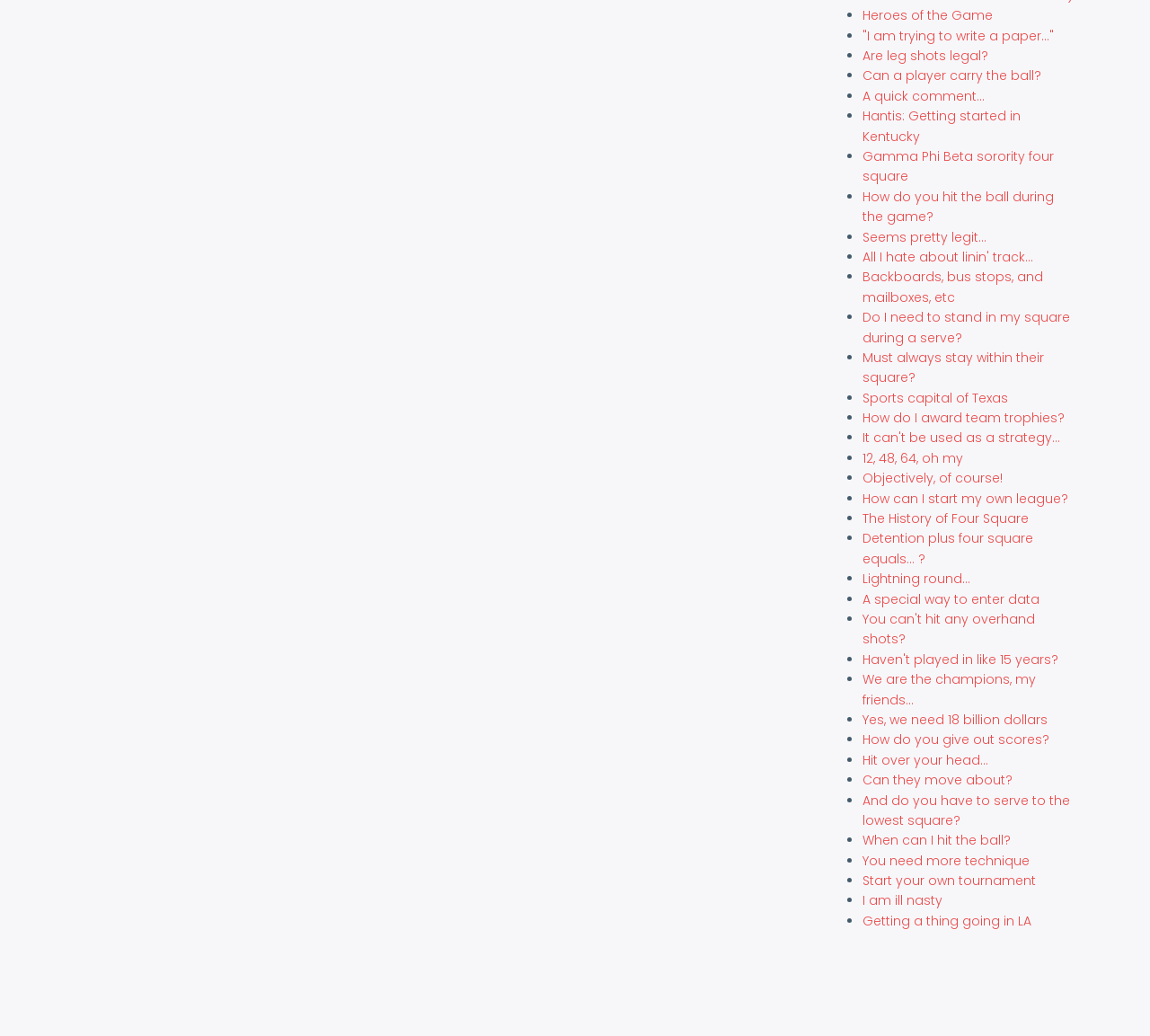Determine the bounding box coordinates of the area to click in order to meet this instruction: "Read 'I am trying to write a paper...'".

[0.75, 0.026, 0.916, 0.043]